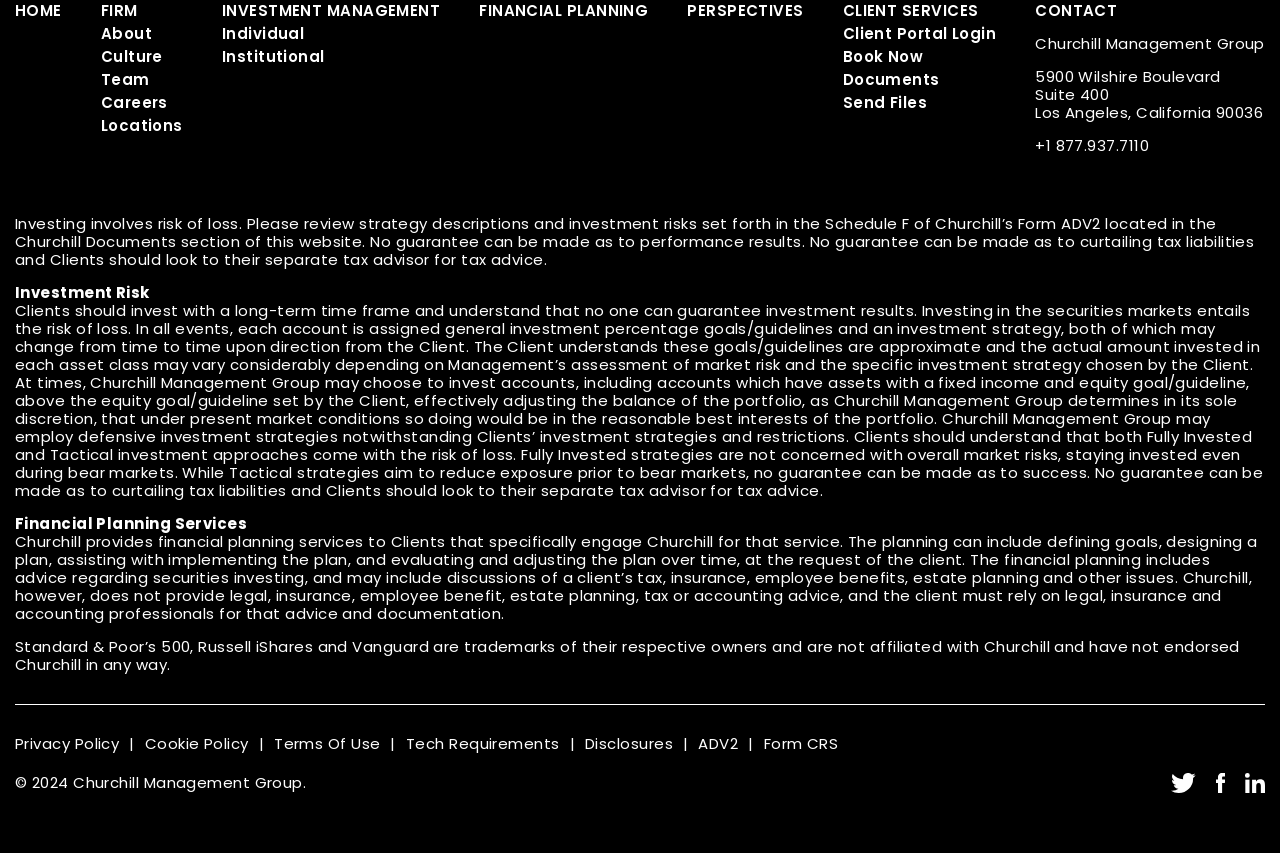Please determine the bounding box coordinates of the clickable area required to carry out the following instruction: "Click Client Portal Login". The coordinates must be four float numbers between 0 and 1, represented as [left, top, right, bottom].

[0.658, 0.027, 0.778, 0.052]